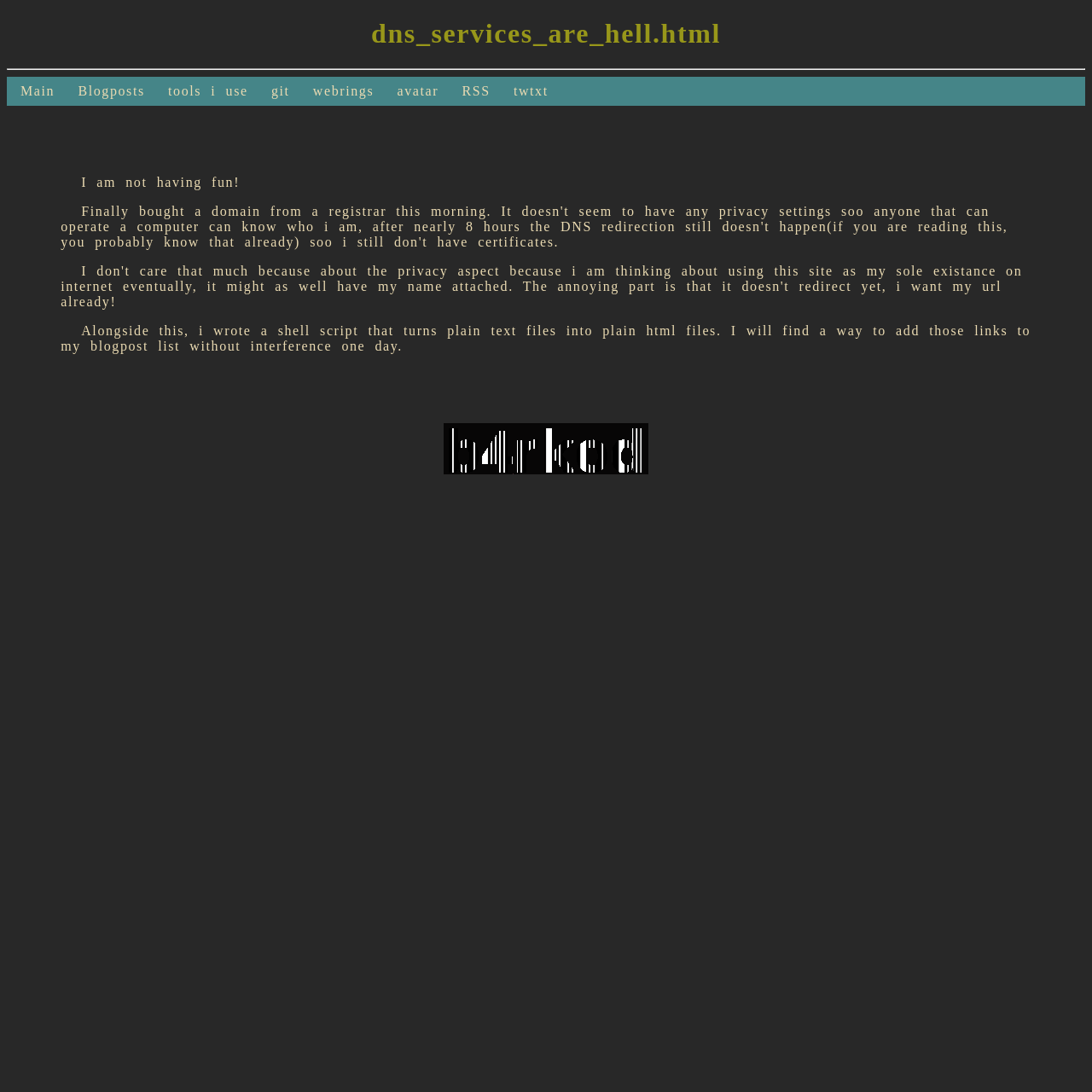Provide a brief response to the question using a single word or phrase: 
What is the purpose of the shell script mentioned?

Turn plain text files into html files